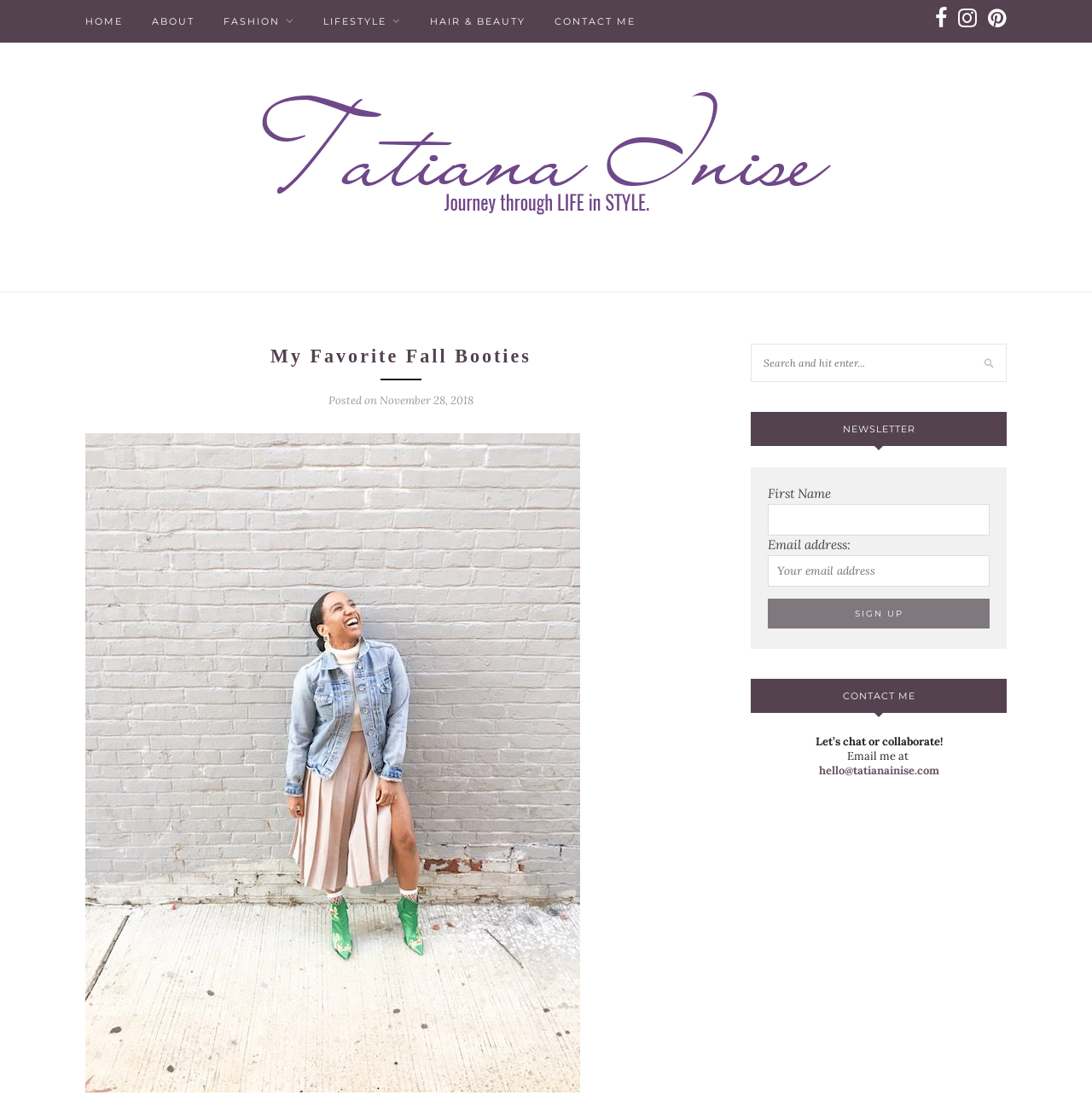Carefully examine the image and provide an in-depth answer to the question: How can you contact the blogger?

I found the answer by looking at the static text element with the text 'Email me at' and the link element with the text 'hello@tatianainise.com' located nearby, indicating that you can contact the blogger by sending an email to the provided email address.